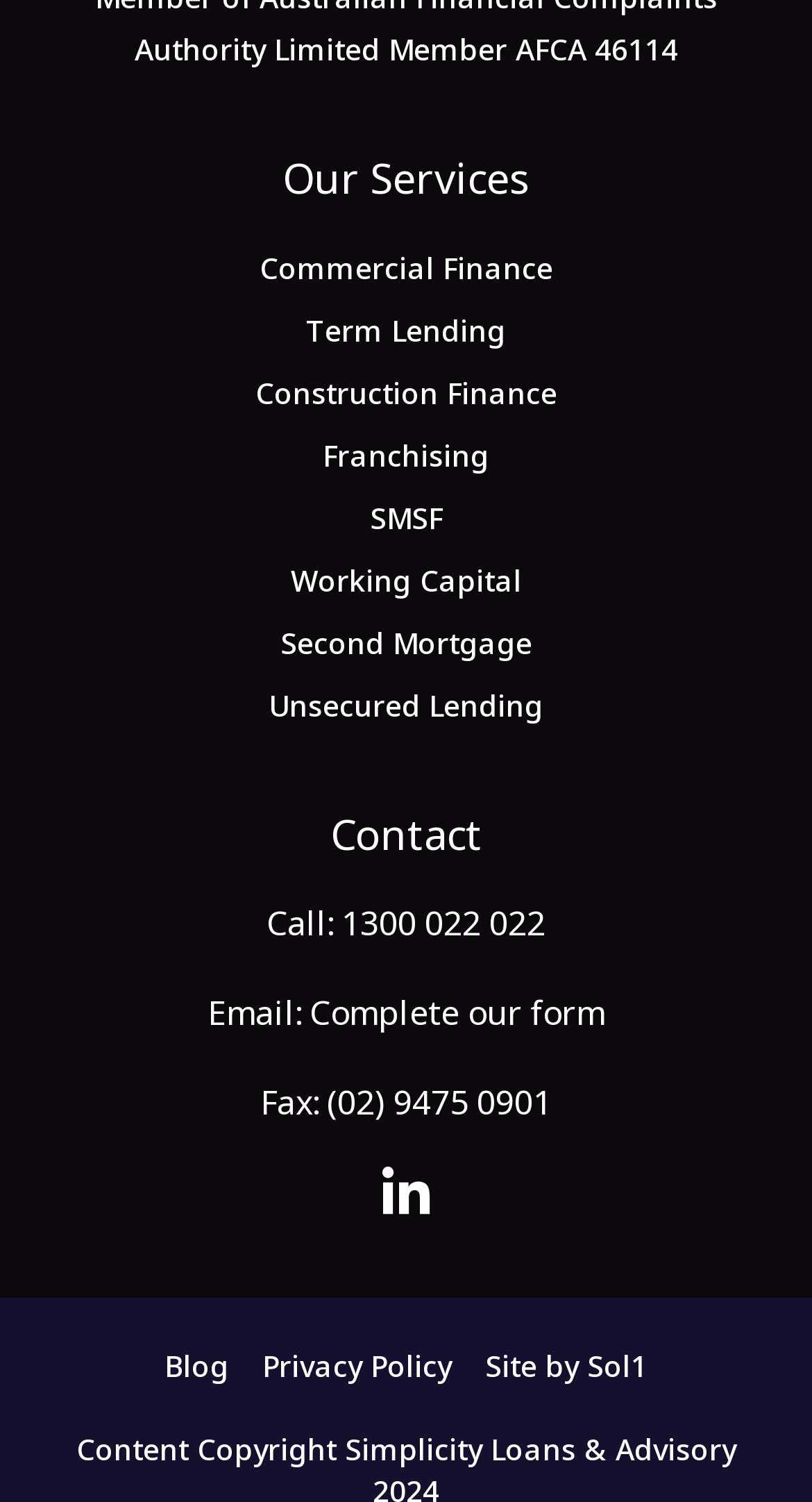How many headings are on the webpage?
Provide a comprehensive and detailed answer to the question.

There are two headings on the webpage, which are 'Our Services' and 'Contact'. The 'Our Services' heading is located at the top of the webpage, with a bounding box of [0.077, 0.105, 0.923, 0.133], and the 'Contact' heading is located at the bottom of the webpage, with a bounding box of [0.077, 0.542, 0.923, 0.57].